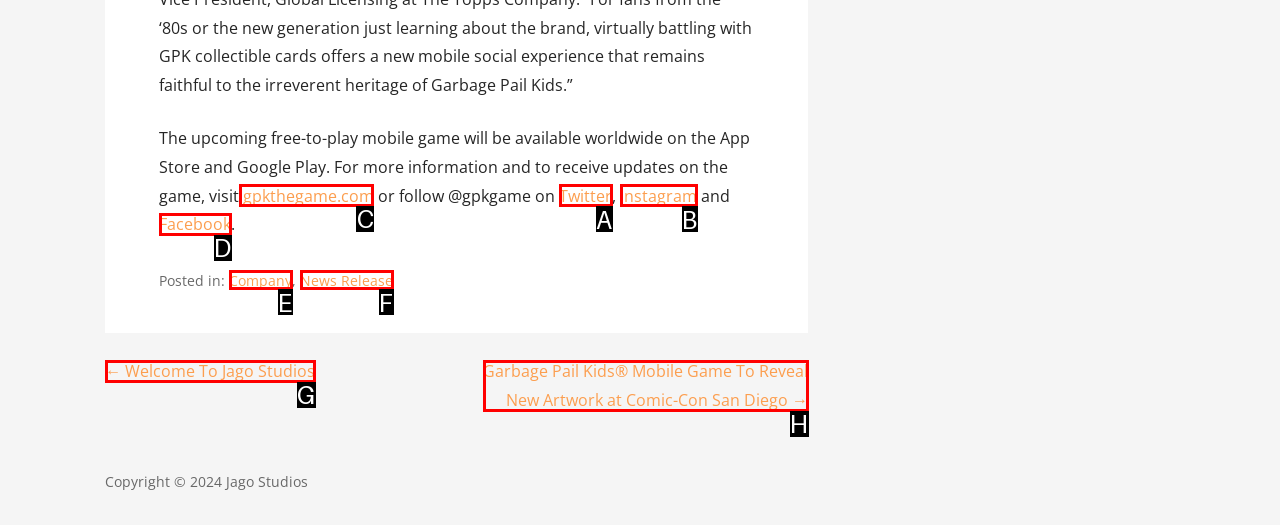Tell me which letter corresponds to the UI element that should be clicked to fulfill this instruction: visit the game's official website
Answer using the letter of the chosen option directly.

C